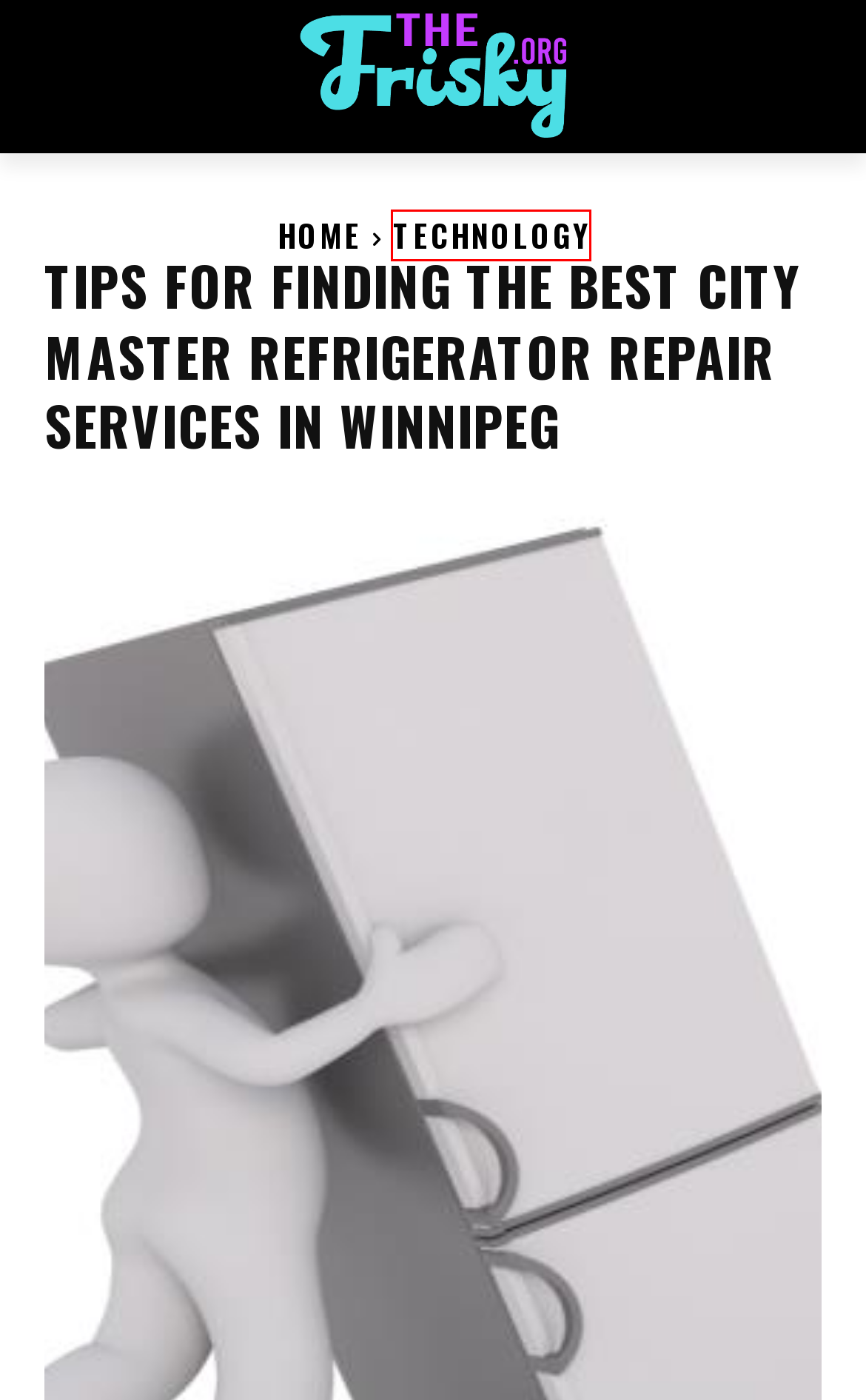You have received a screenshot of a webpage with a red bounding box indicating a UI element. Please determine the most fitting webpage description that matches the new webpage after clicking on the indicated element. The choices are:
A. Fitness | Thefrisky.org
B. Entertainment | Thefrisky.org
C. Technology | Thefrisky.org
D. Pet | Thefrisky.org
E. Finance | Thefrisky.org
F. Fashion | Thefrisky.org
G. Dog Health | Thefrisky.org
H. Tech | Thefrisky.org

C